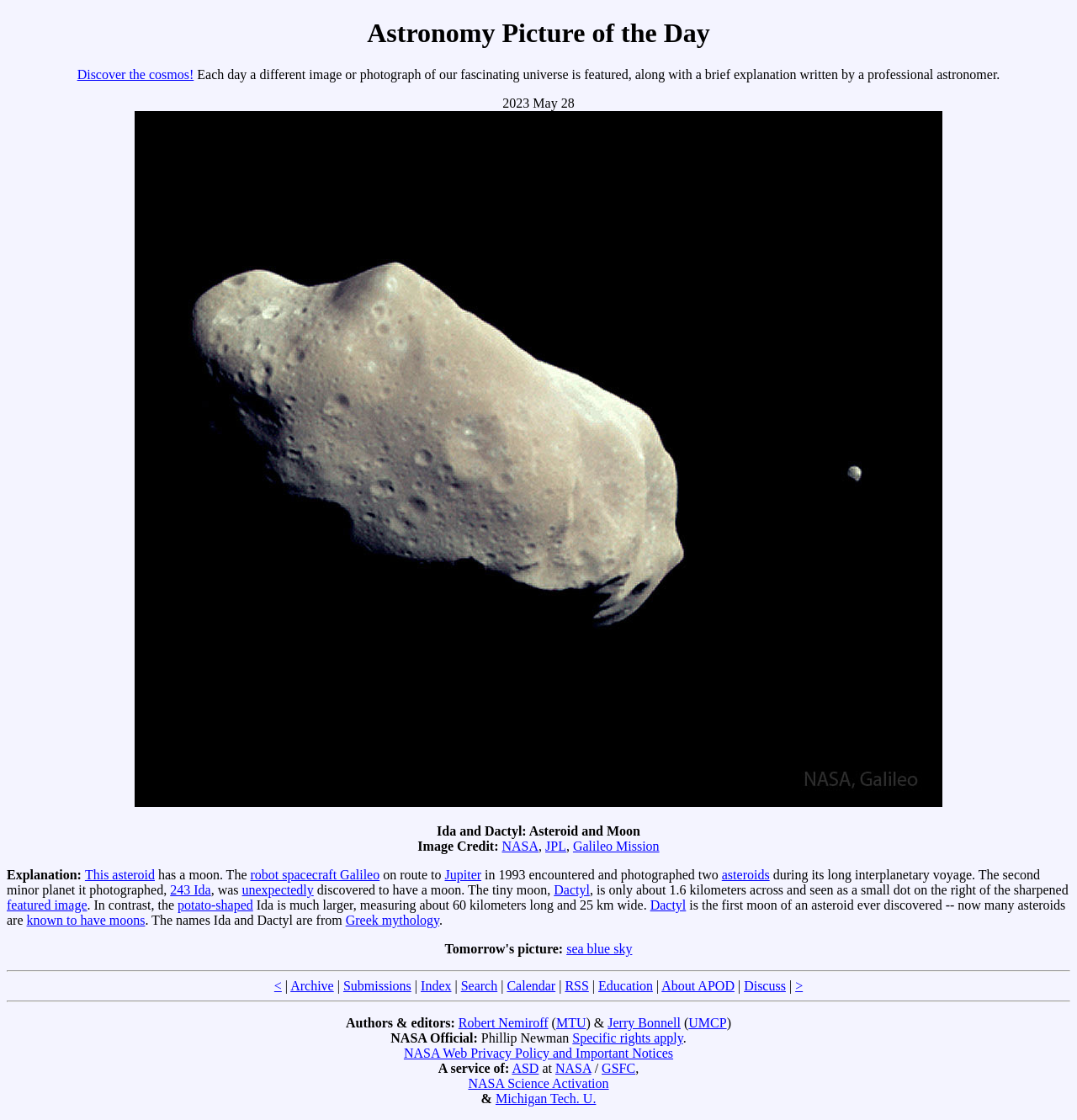What is the name of the mission that photographed the asteroids?
Can you provide a detailed and comprehensive answer to the question?

The question is asking about the name of the mission that photographed the asteroids. From the webpage, we can see that the mission that photographed the asteroids is the Galileo Mission, which is mentioned in the link 'Galileo Mission' and also in the sentence 'The robot spacecraft Galileo on route to Jupiter in 1993 encountered and photographed two asteroids during its long interplanetary voyage.'